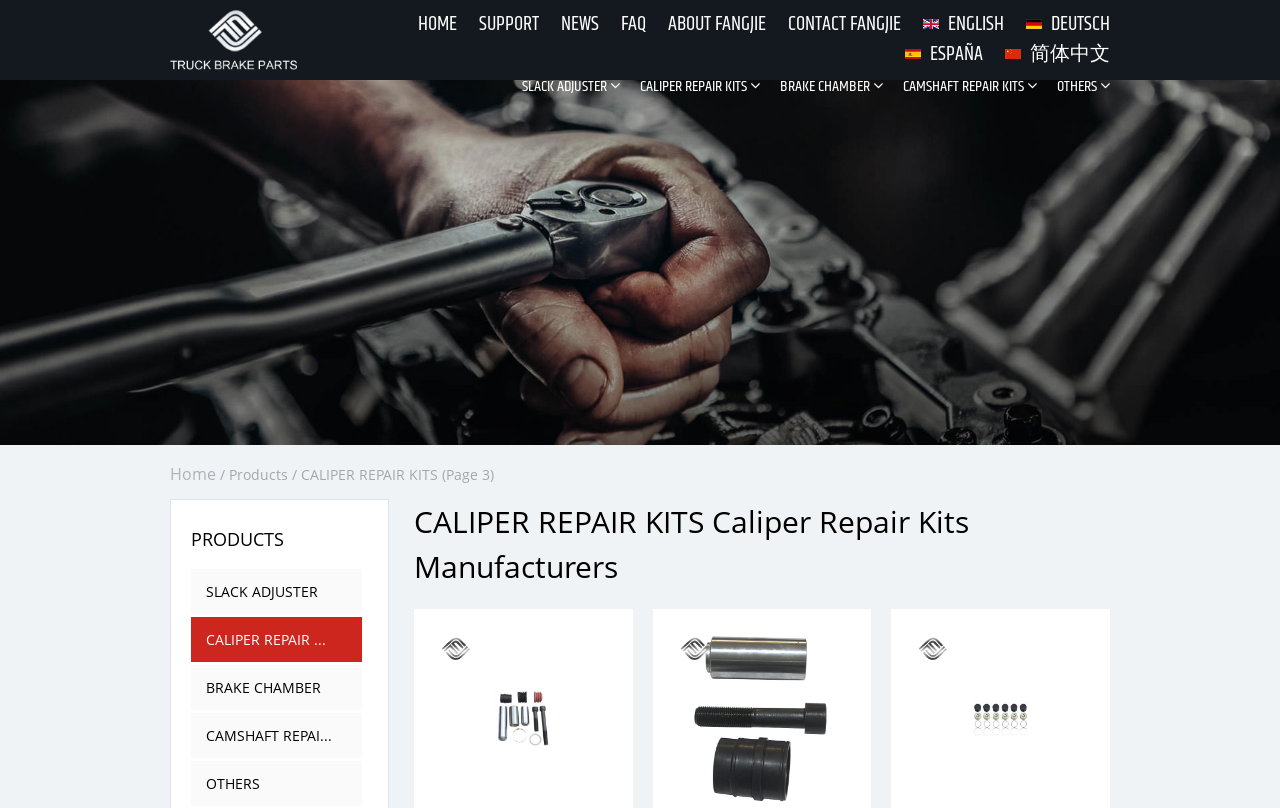Please identify the bounding box coordinates of the element's region that I should click in order to complete the following instruction: "Select the ENGLISH language option". The bounding box coordinates consist of four float numbers between 0 and 1, i.e., [left, top, right, bottom].

[0.721, 0.011, 0.784, 0.05]